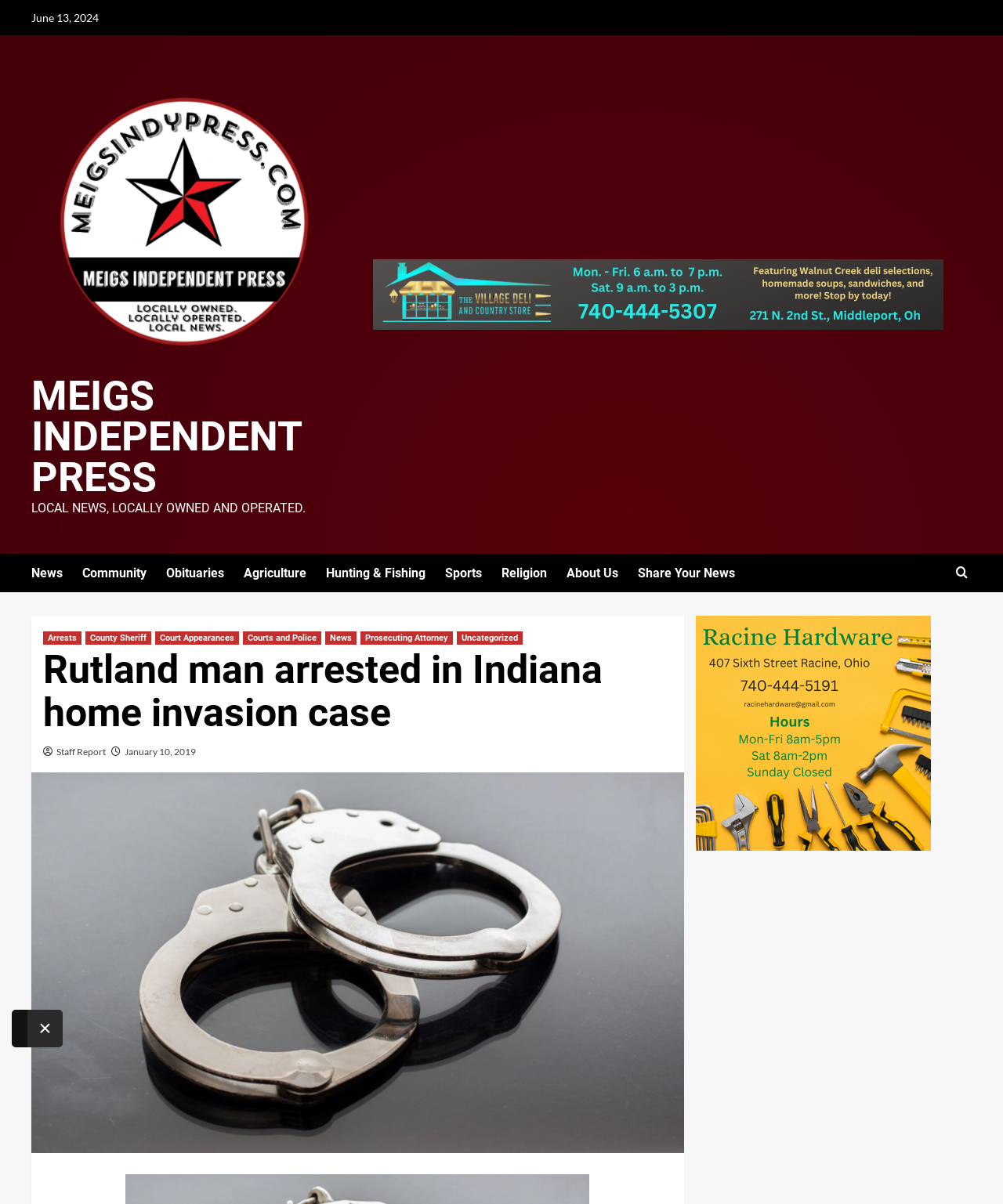Identify the bounding box coordinates of the region that needs to be clicked to carry out this instruction: "Read the 'Rutland man arrested in Indiana home invasion case' article". Provide these coordinates as four float numbers ranging from 0 to 1, i.e., [left, top, right, bottom].

[0.043, 0.538, 0.67, 0.61]